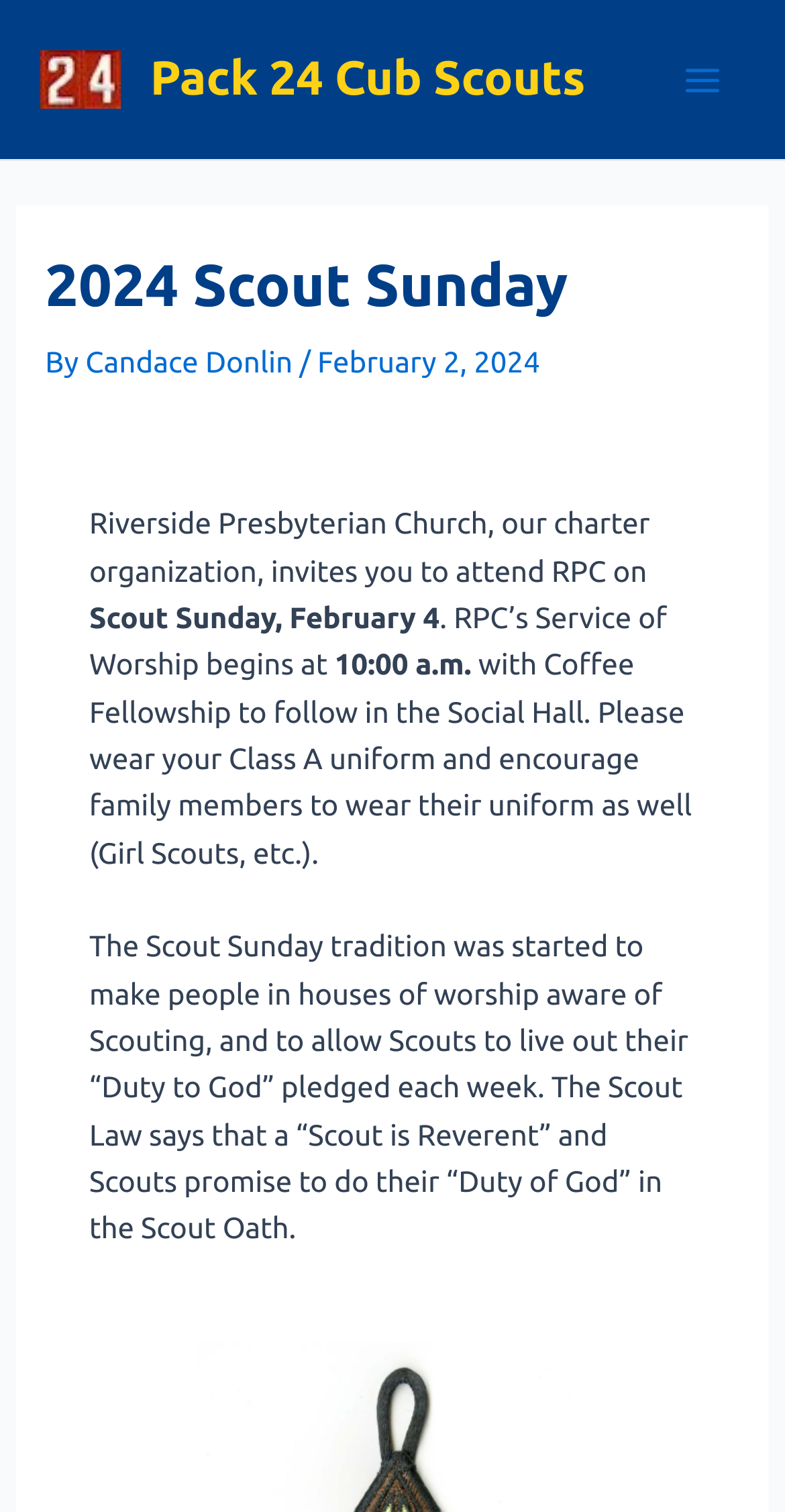Based on the image, please elaborate on the answer to the following question:
What is the date of Scout Sunday?

The date of Scout Sunday can be found in the paragraph of text in the main content section of the webpage, which mentions 'Scout Sunday, February 4'.